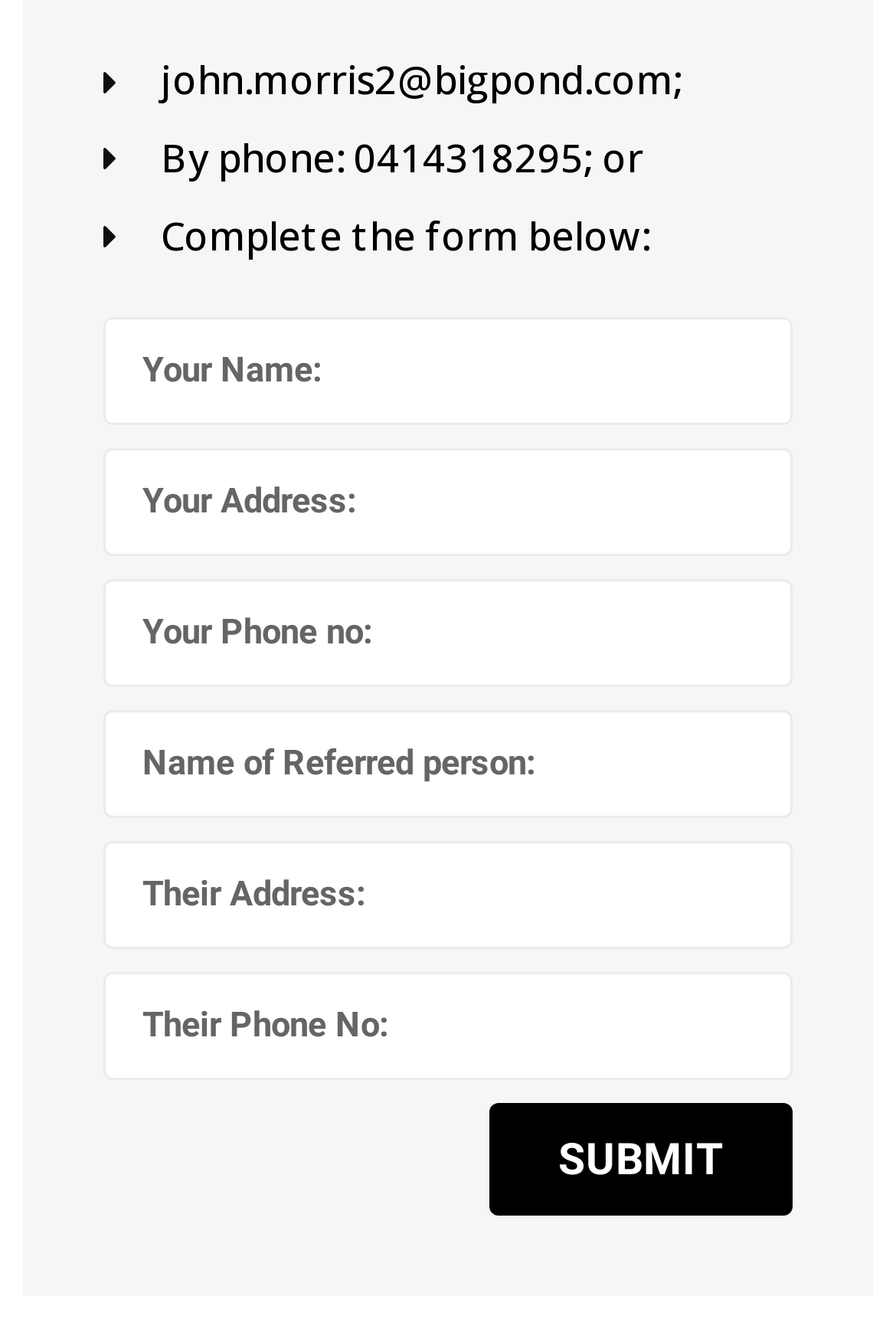Please specify the bounding box coordinates of the region to click in order to perform the following instruction: "Click to contact via phone".

[0.115, 0.096, 0.885, 0.146]